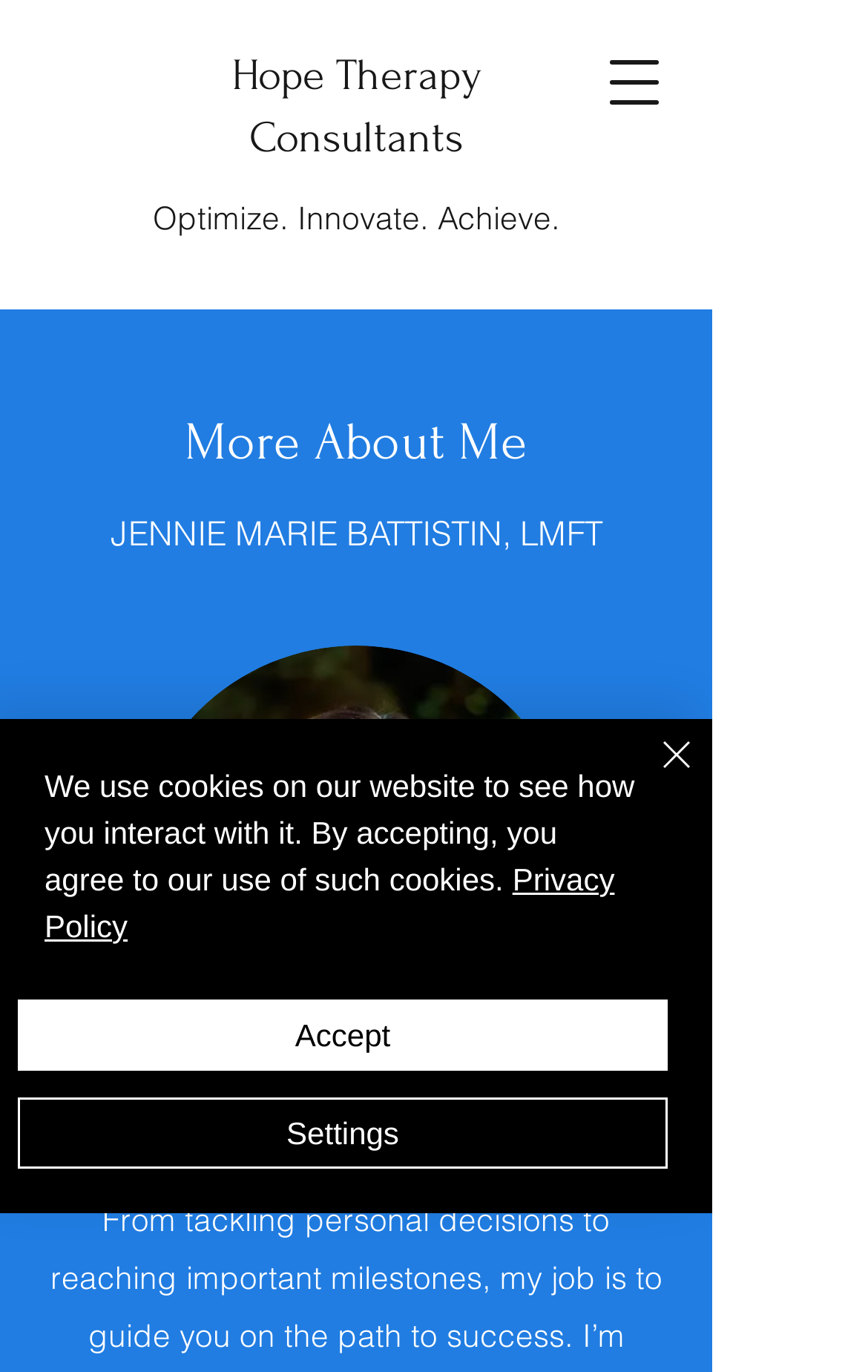Identify the bounding box coordinates for the UI element described as follows: Privacy Policy. Use the format (top-left x, top-left y, bottom-right x, bottom-right y) and ensure all values are floating point numbers between 0 and 1.

[0.051, 0.628, 0.708, 0.688]